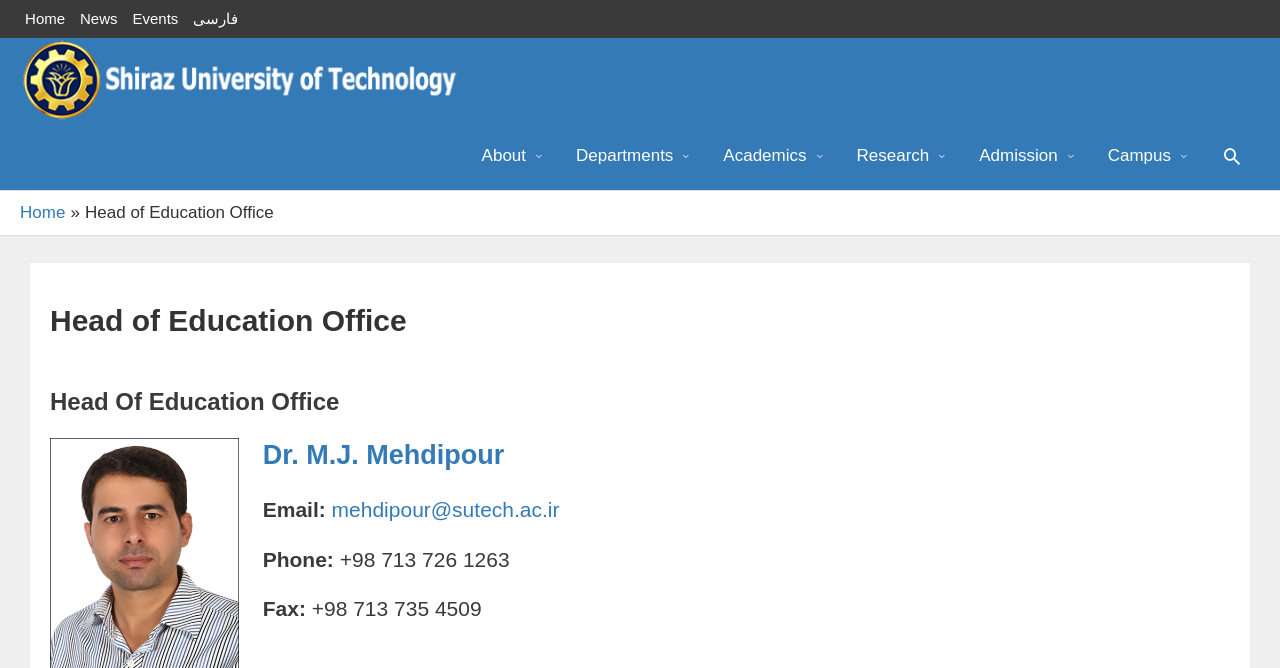Determine the coordinates of the bounding box for the clickable area needed to execute this instruction: "go to home page".

[0.02, 0.015, 0.051, 0.041]